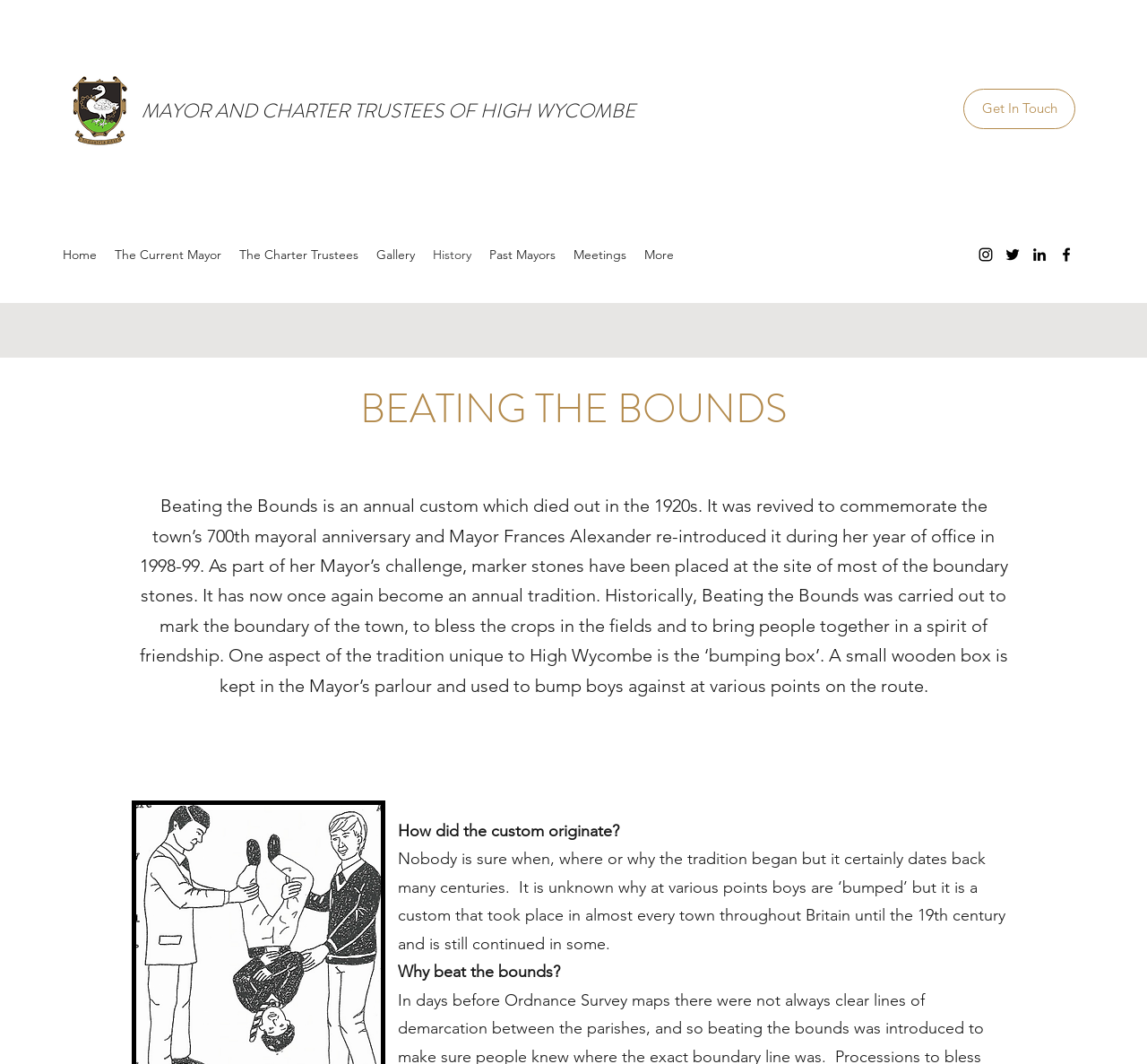Identify the bounding box for the element characterized by the following description: "History".

[0.37, 0.227, 0.419, 0.252]